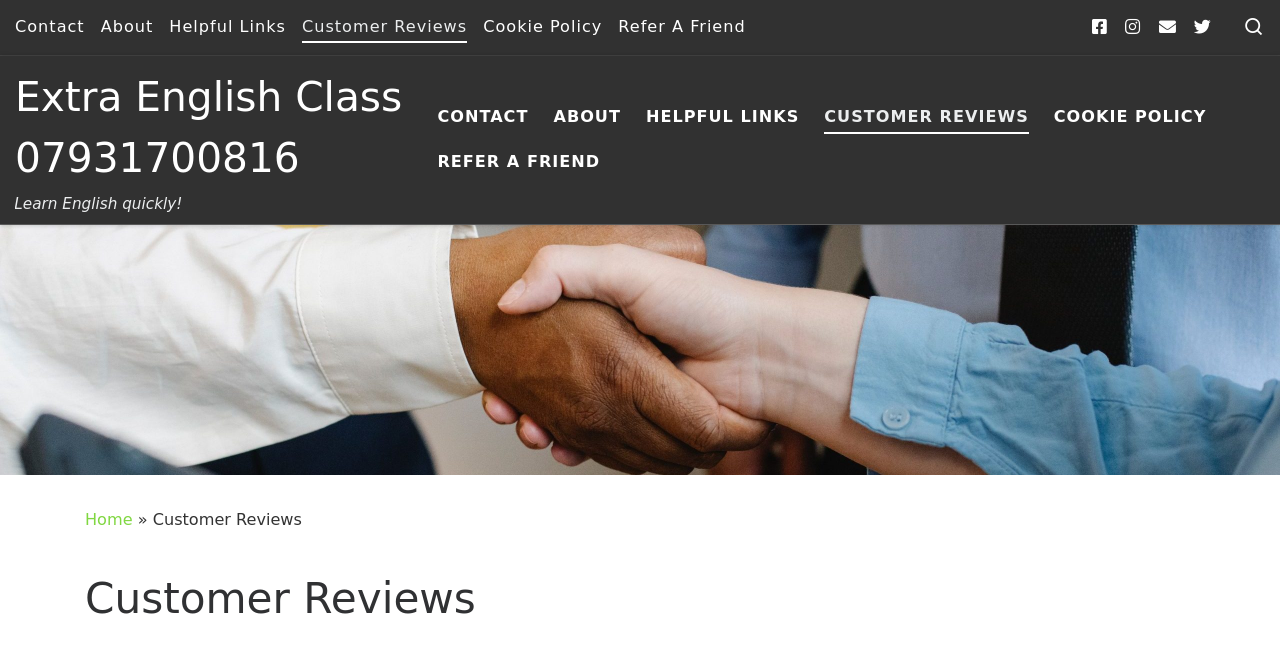Provide a thorough and detailed response to the question by examining the image: 
What is the name of the English class?

I found the answer by looking at the link with the text 'Extra English Class 07931700816' which is located at the top of the page, indicating that it is the name of the English class.